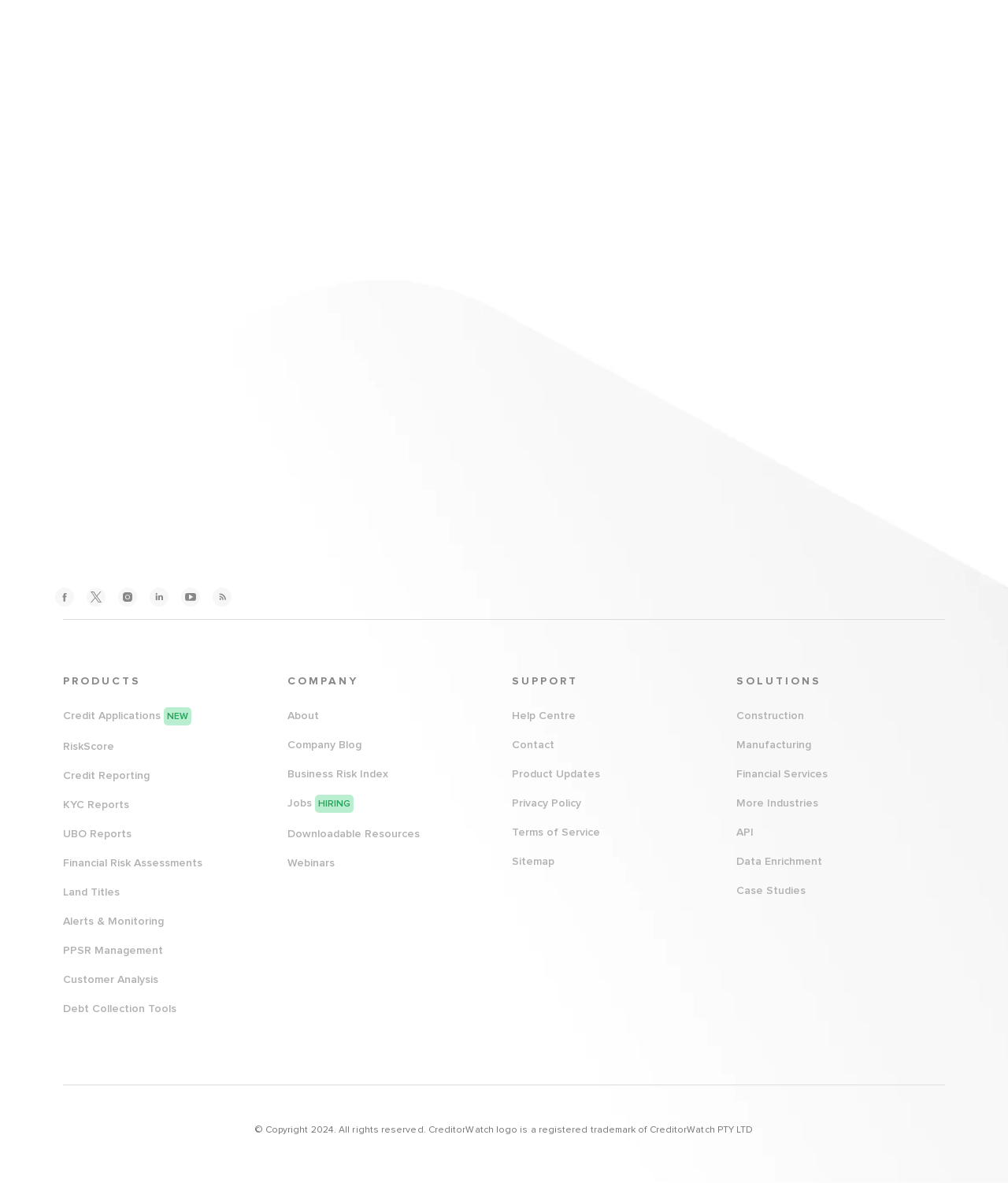What social media platforms are linked on the webpage?
Use the information from the screenshot to give a comprehensive response to the question.

The webpage has links to various social media platforms, including Facebook, Twitter, Instagram, Linkedin, and Youtube. These links are located at the top of the webpage, and each link has an associated image icon.